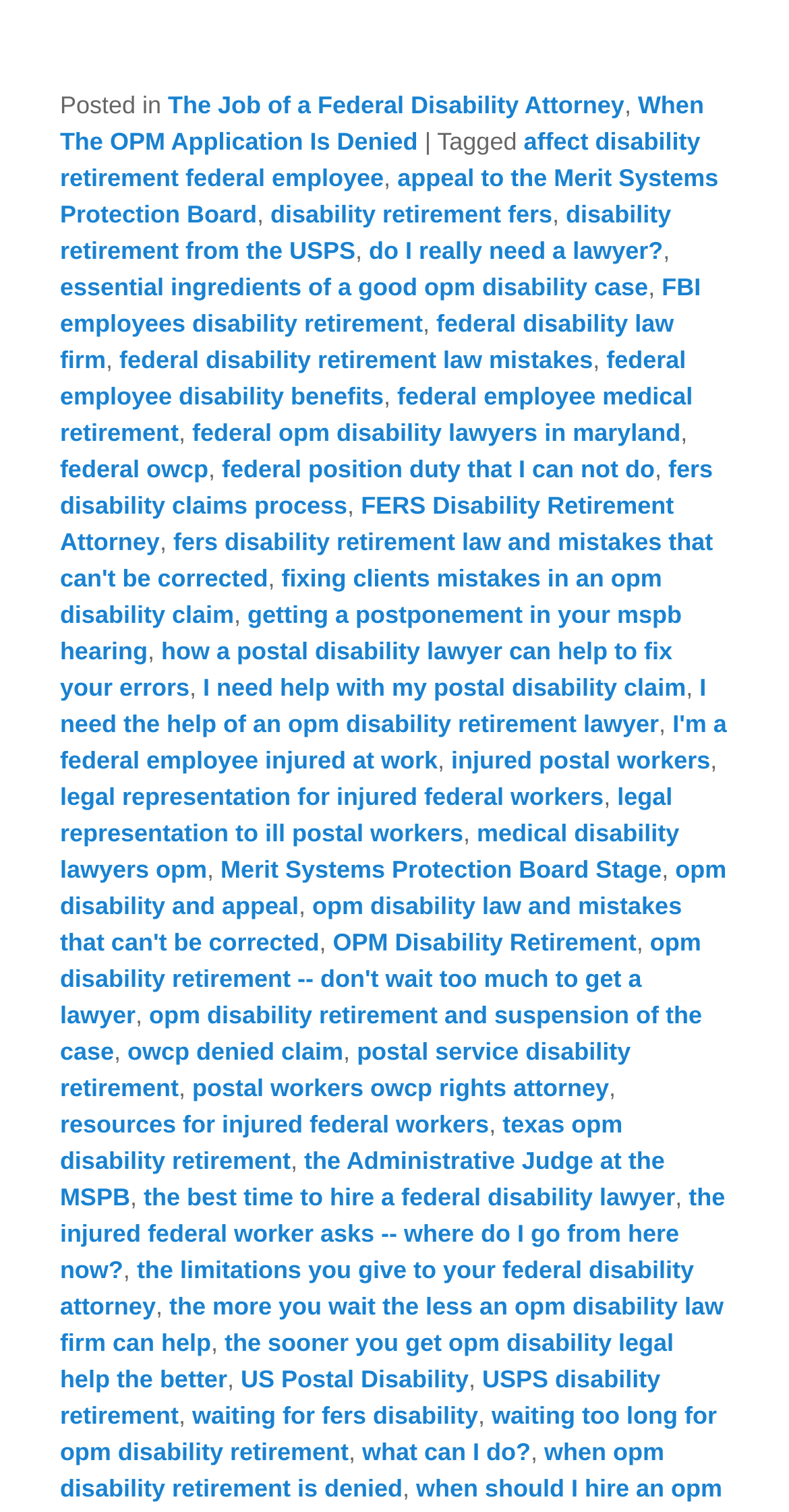Answer with a single word or phrase: 
What is the topic of the webpage?

Federal Disability Retirement